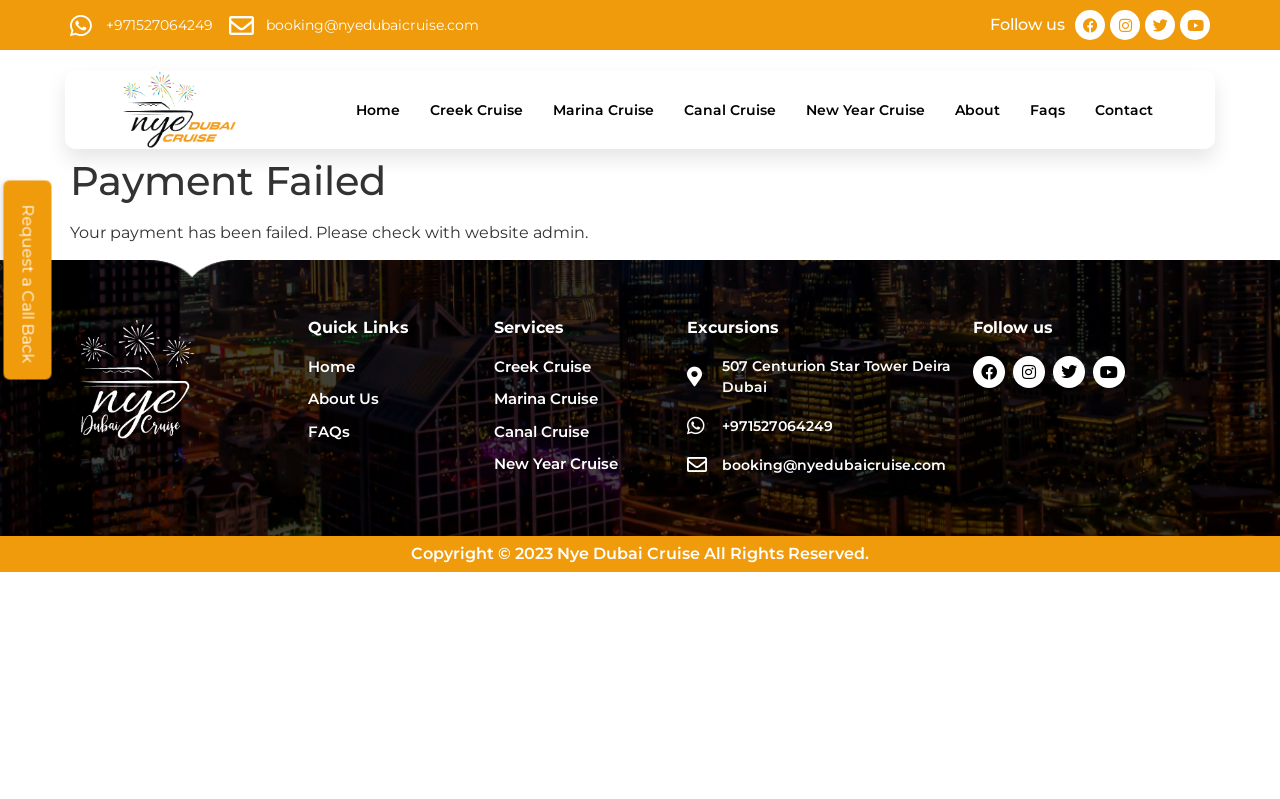Please specify the bounding box coordinates of the clickable region necessary for completing the following instruction: "Click the 'New Year Cruise' link". The coordinates must consist of four float numbers between 0 and 1, i.e., [left, top, right, bottom].

[0.626, 0.109, 0.727, 0.166]